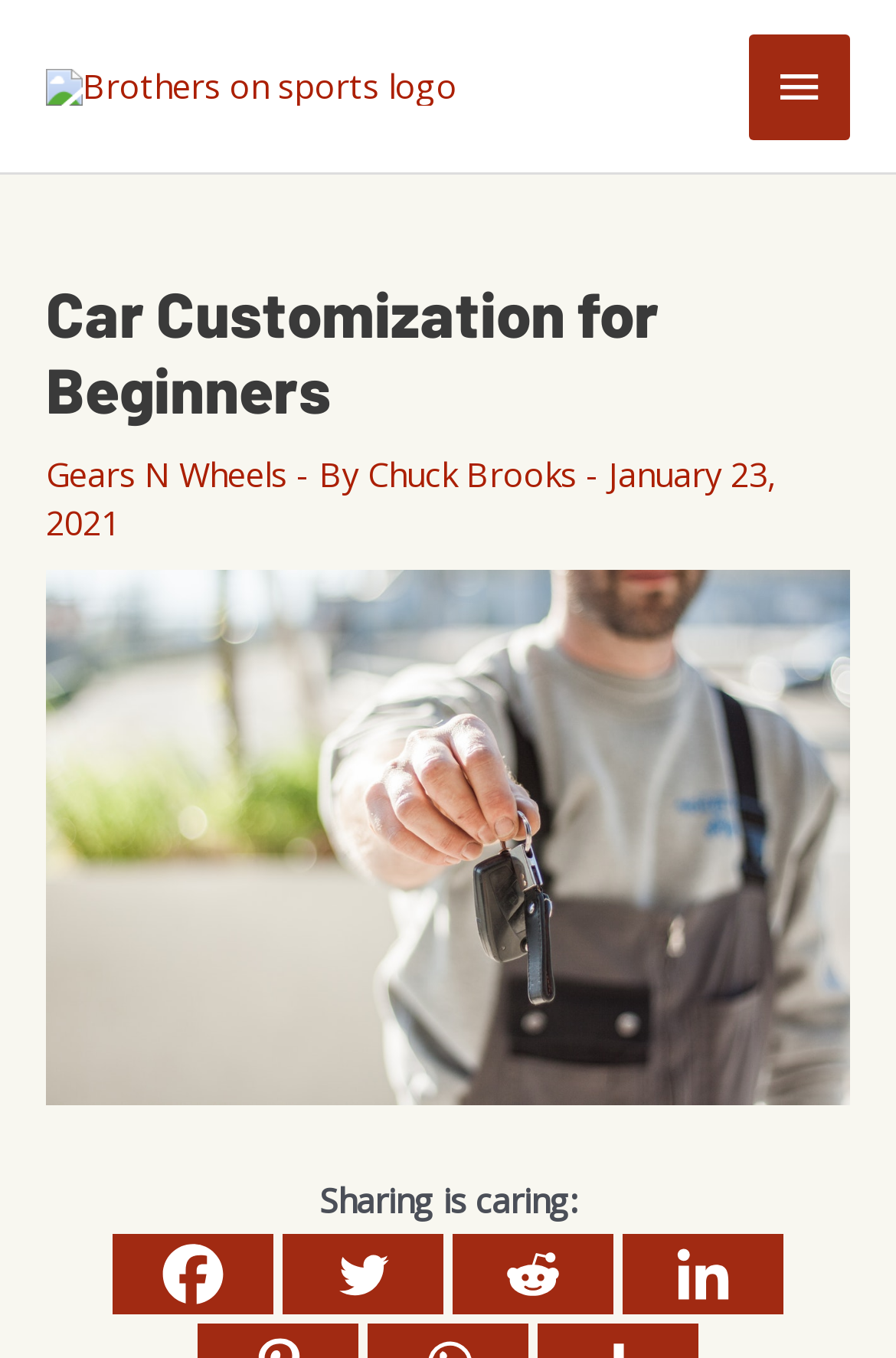Kindly determine the bounding box coordinates for the area that needs to be clicked to execute this instruction: "Click the Brothers on sports logo".

[0.051, 0.044, 0.51, 0.078]